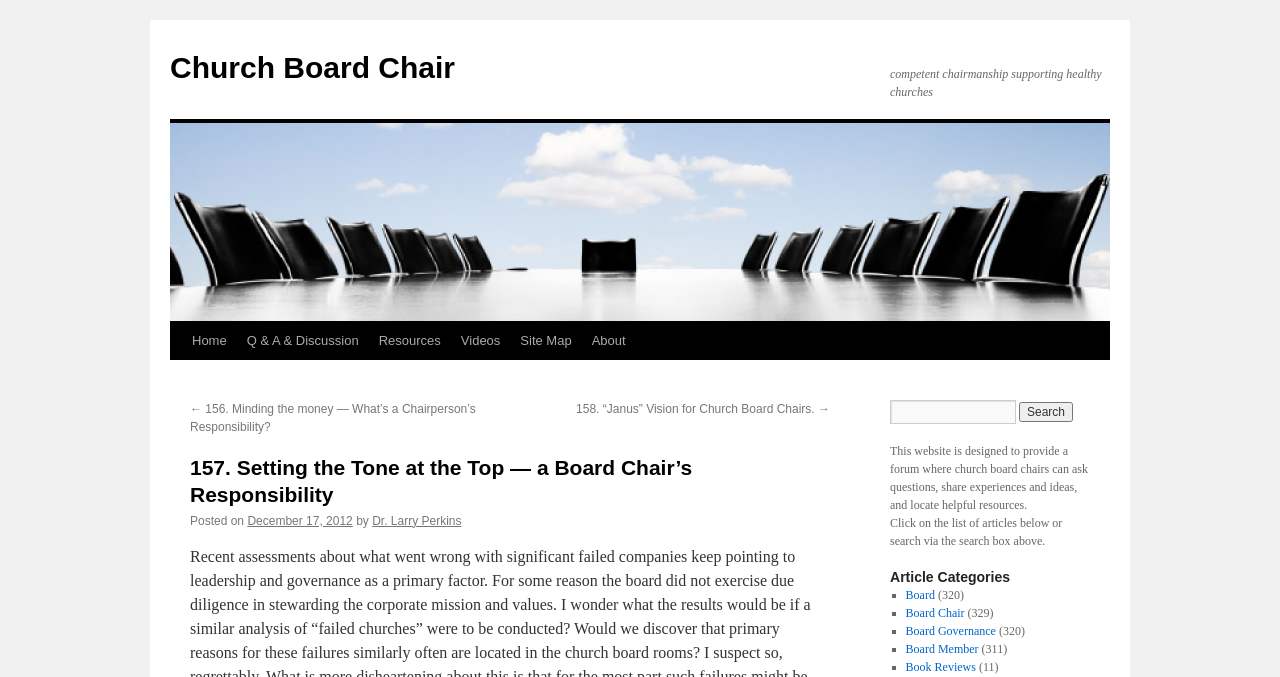Find and generate the main title of the webpage.

157. Setting the Tone at the Top — a Board Chair’s Responsibility